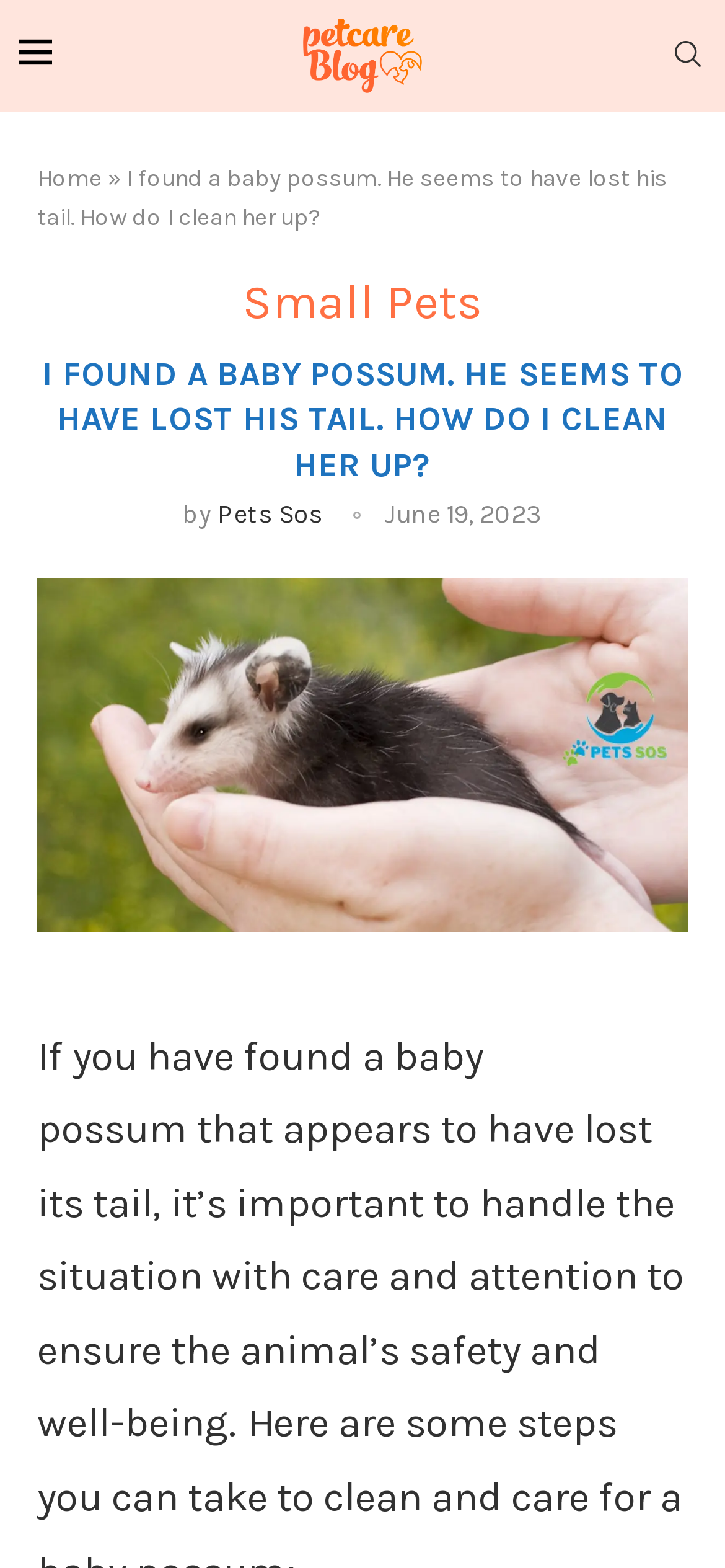What is the topic of the webpage?
Please look at the screenshot and answer using one word or phrase.

baby possum care